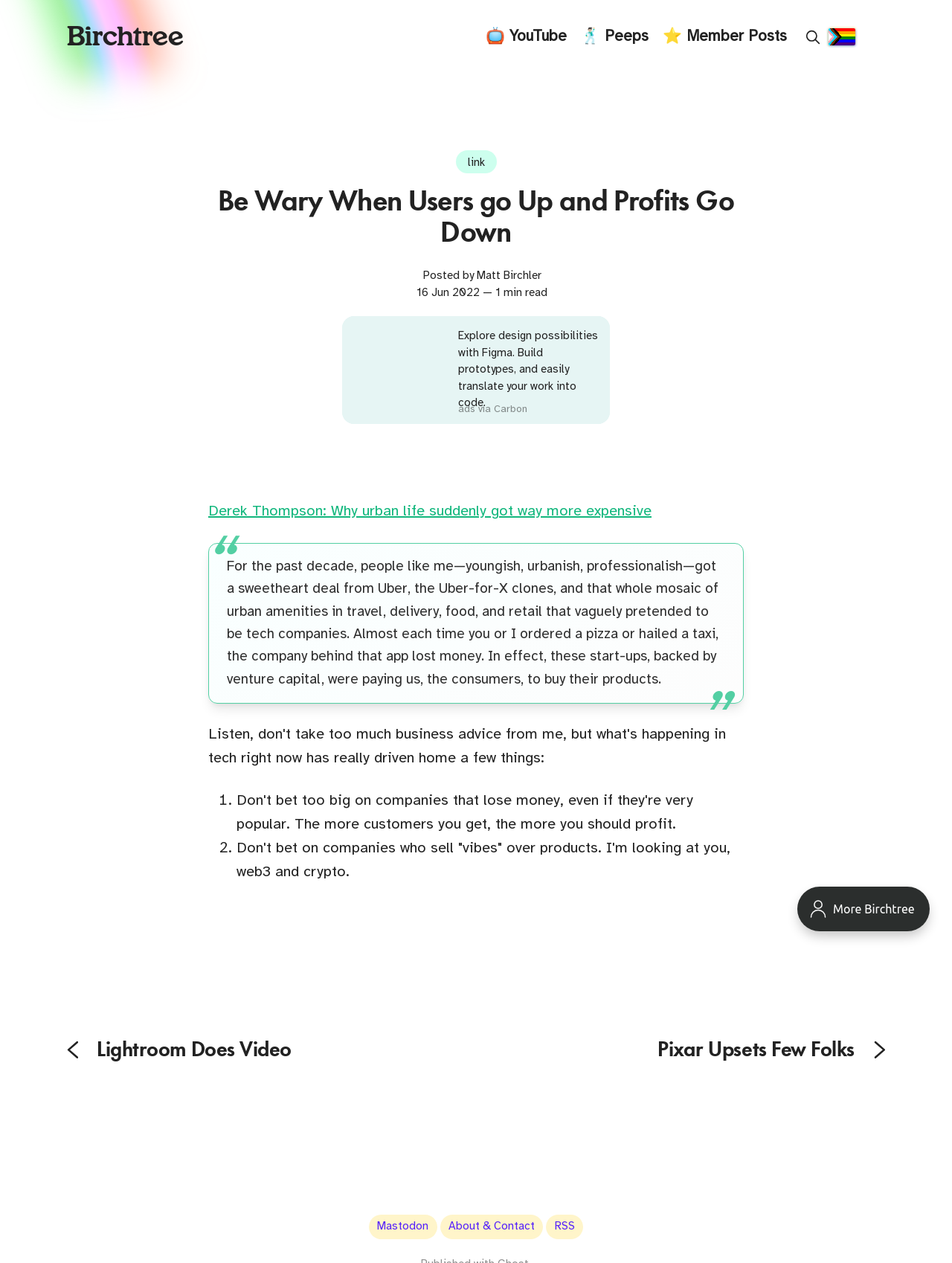Please identify the bounding box coordinates of the element that needs to be clicked to execute the following command: "Search for something". Provide the bounding box using four float numbers between 0 and 1, formatted as [left, top, right, bottom].

[0.842, 0.02, 0.867, 0.039]